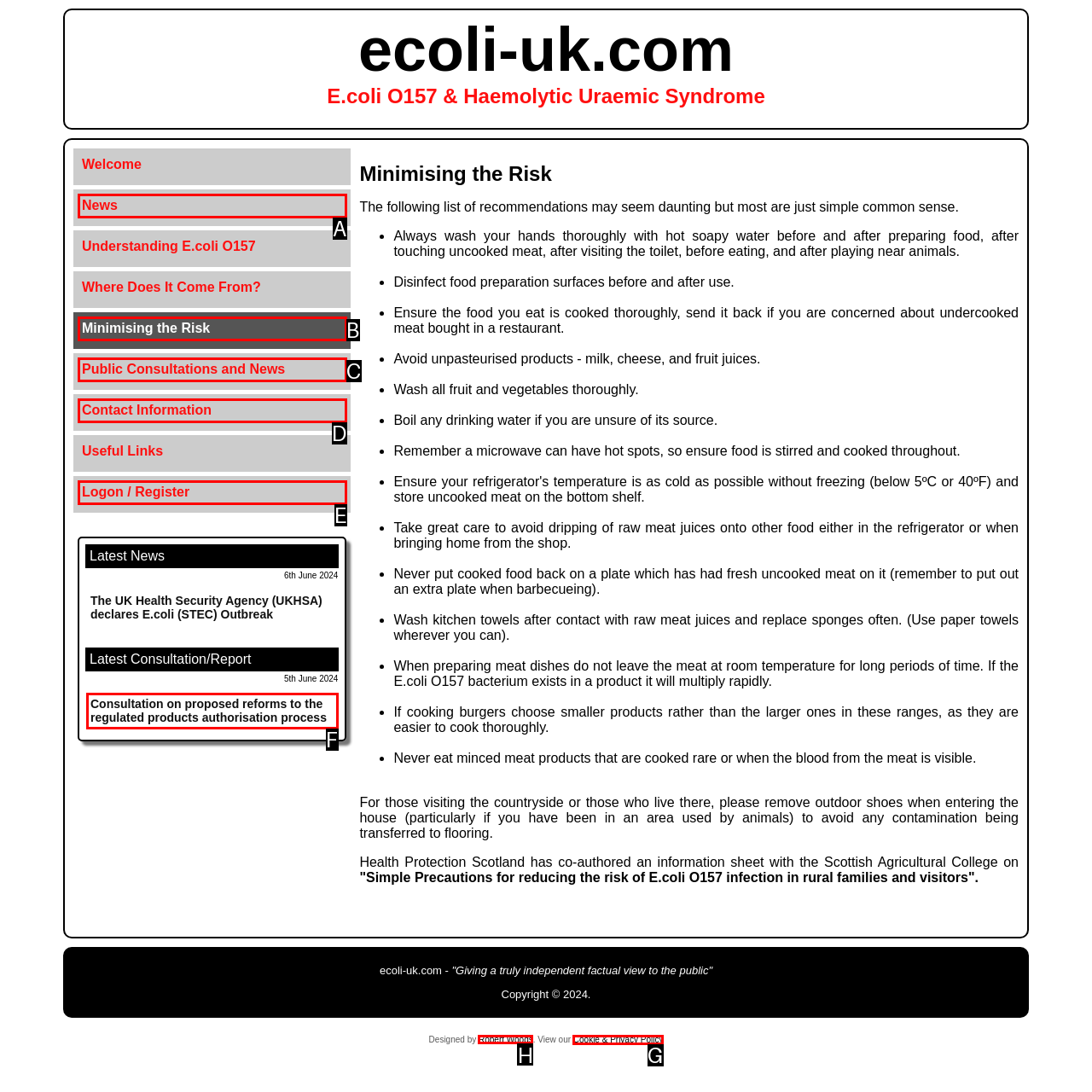Tell me which letter I should select to achieve the following goal: Click on the 'Robert Woods' link
Answer with the corresponding letter from the provided options directly.

H